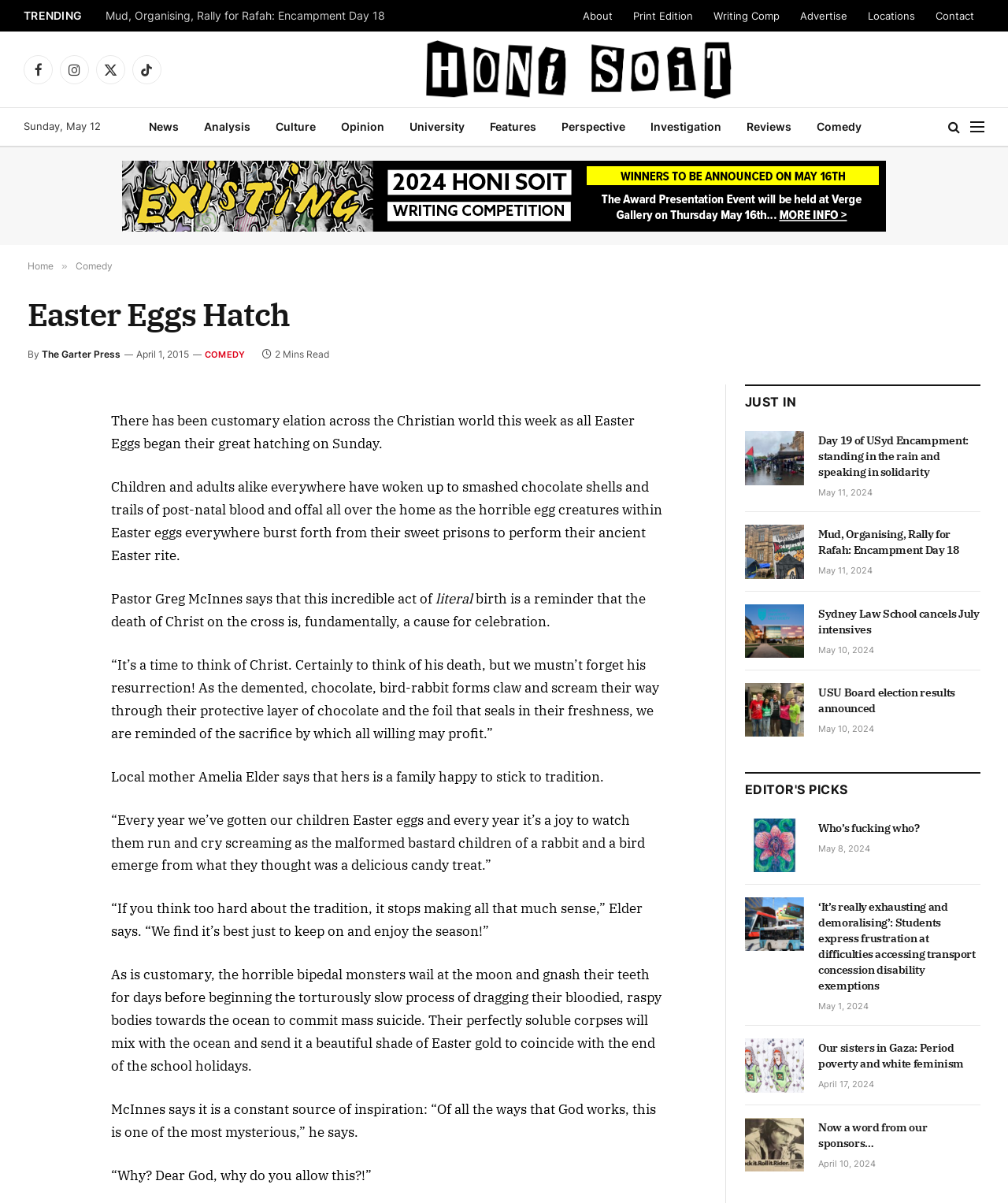Refer to the screenshot and answer the following question in detail:
What is the date of the article 'Easter Eggs Hatch'?

I found the date by looking at the article section with the heading 'Easter Eggs Hatch' and found the static text 'April 1, 2015' which is the date of the article.